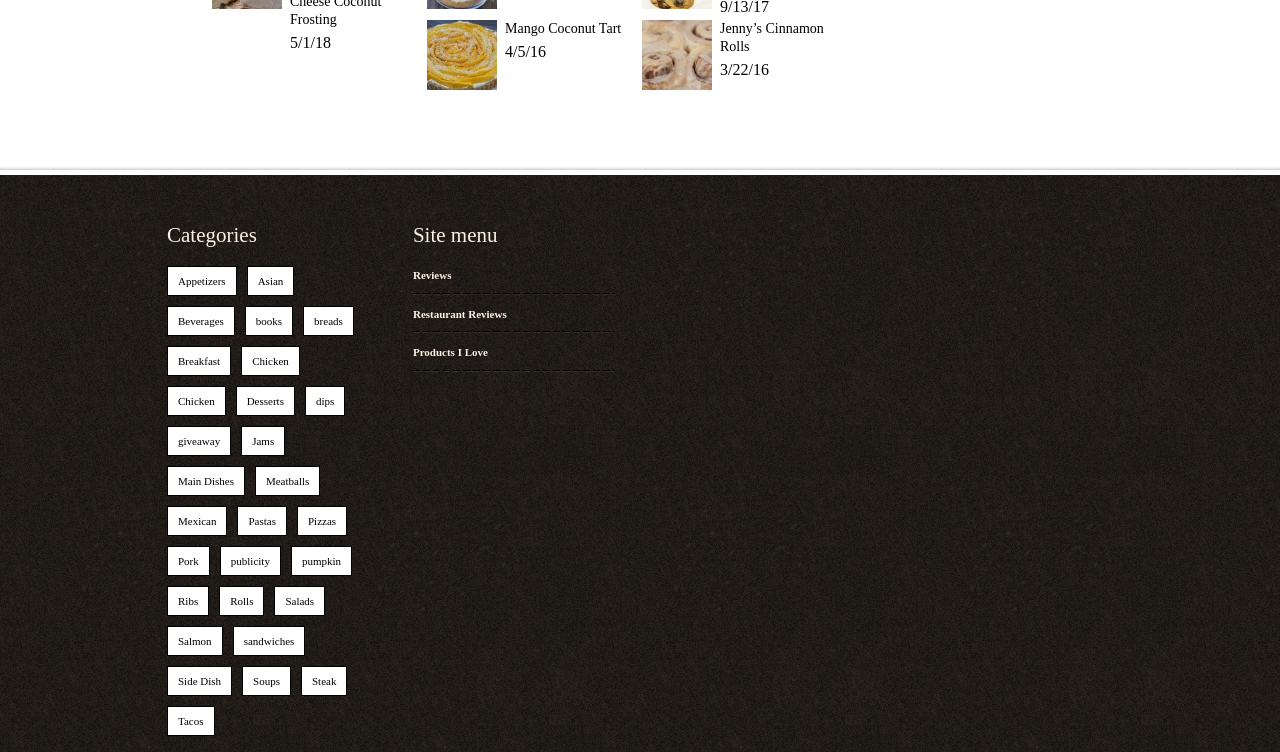Please indicate the bounding box coordinates of the element's region to be clicked to achieve the instruction: "Click on the 'Mango Coconut Tart' link". Provide the coordinates as four float numbers between 0 and 1, i.e., [left, top, right, bottom].

[0.395, 0.028, 0.485, 0.048]